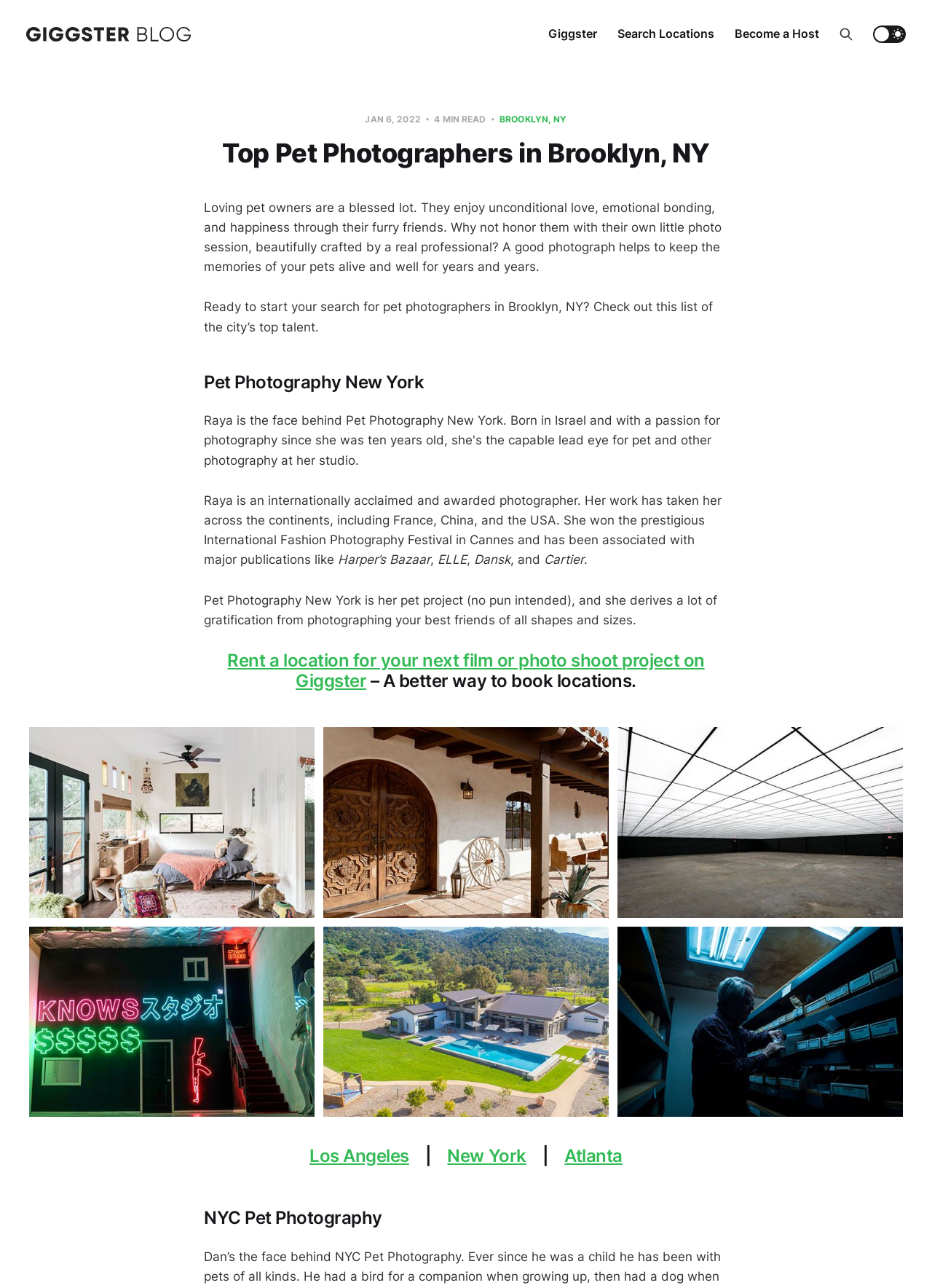How many images are in the figure element?
Answer the question in as much detail as possible.

The figure element contains 6 images, which are represented by the image elements with IDs 311, 312, 313, 314, 315, and 316.